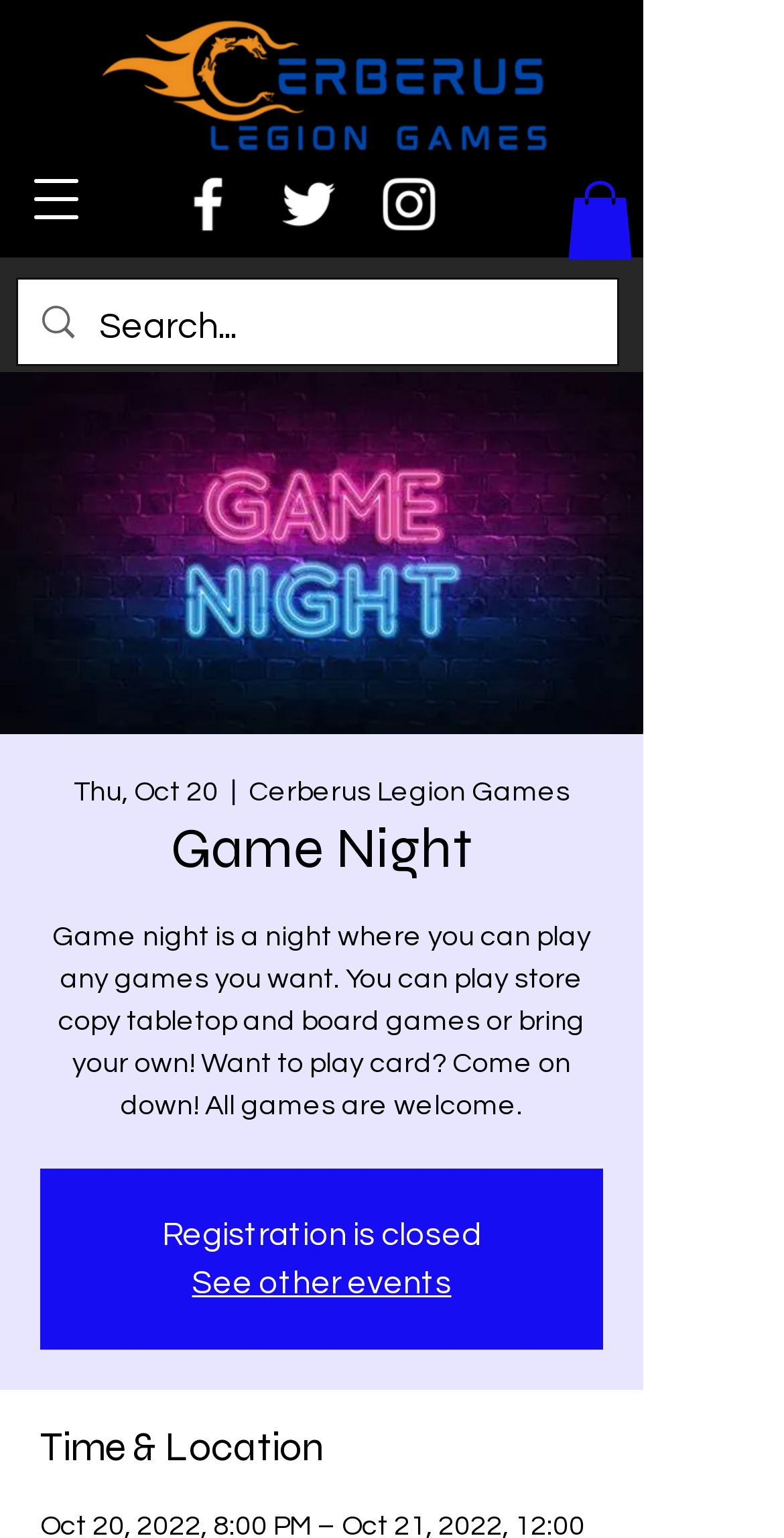Answer this question using a single word or a brief phrase:
How many social media links are there?

3